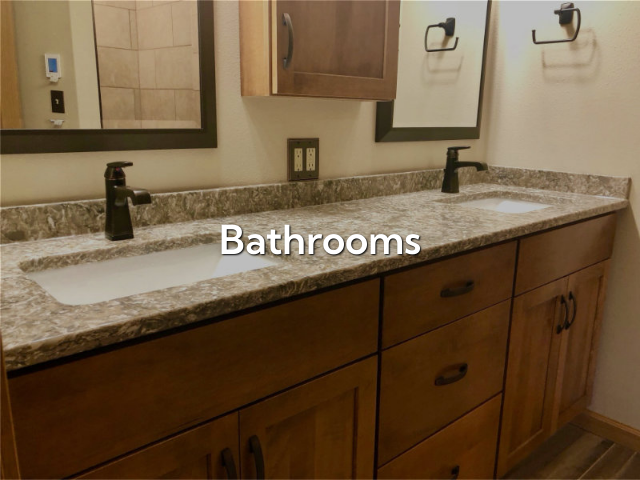Offer a detailed caption for the image presented.

This image showcases a stylish bathroom featuring a modern vanity with a beautiful granite countertop. The countertop is equipped with dual sinks, each with a sleek black faucet, providing both functionality and elegance. The cabinetry below offers ample storage with a rich wood finish that complements the overall design. Above the sinks, there are two mirrors framed in dark wood, enhancing the contemporary look of the space. The walls are adorned with neutral tones, and soft lighting creates a warm, inviting atmosphere. The caption "Bathrooms" emphasizes the area being highlighted, suggesting an appealing design suited for various bathroom styles.